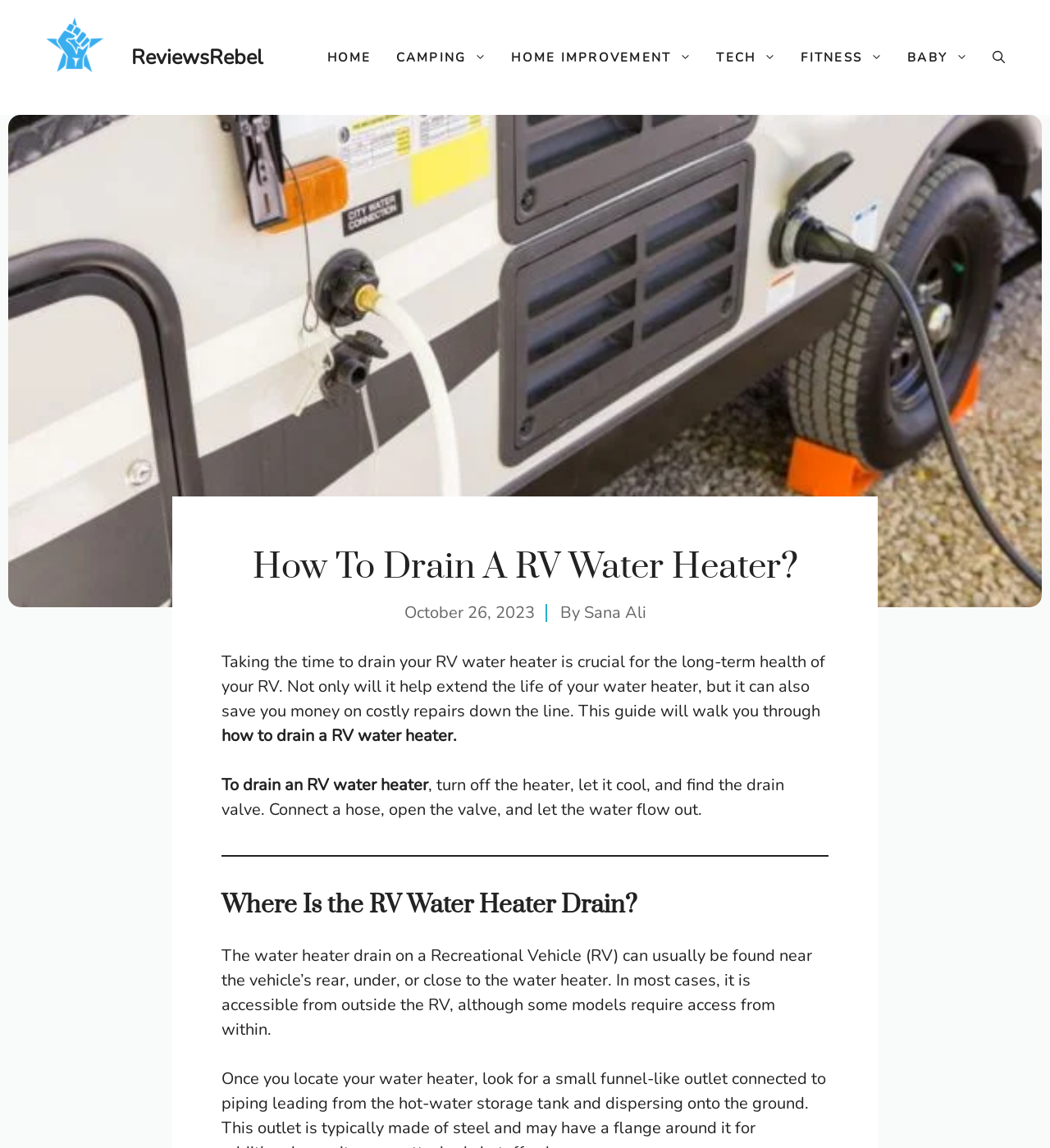Kindly provide the bounding box coordinates of the section you need to click on to fulfill the given instruction: "Learn more about 'CAMPING'".

[0.365, 0.014, 0.475, 0.086]